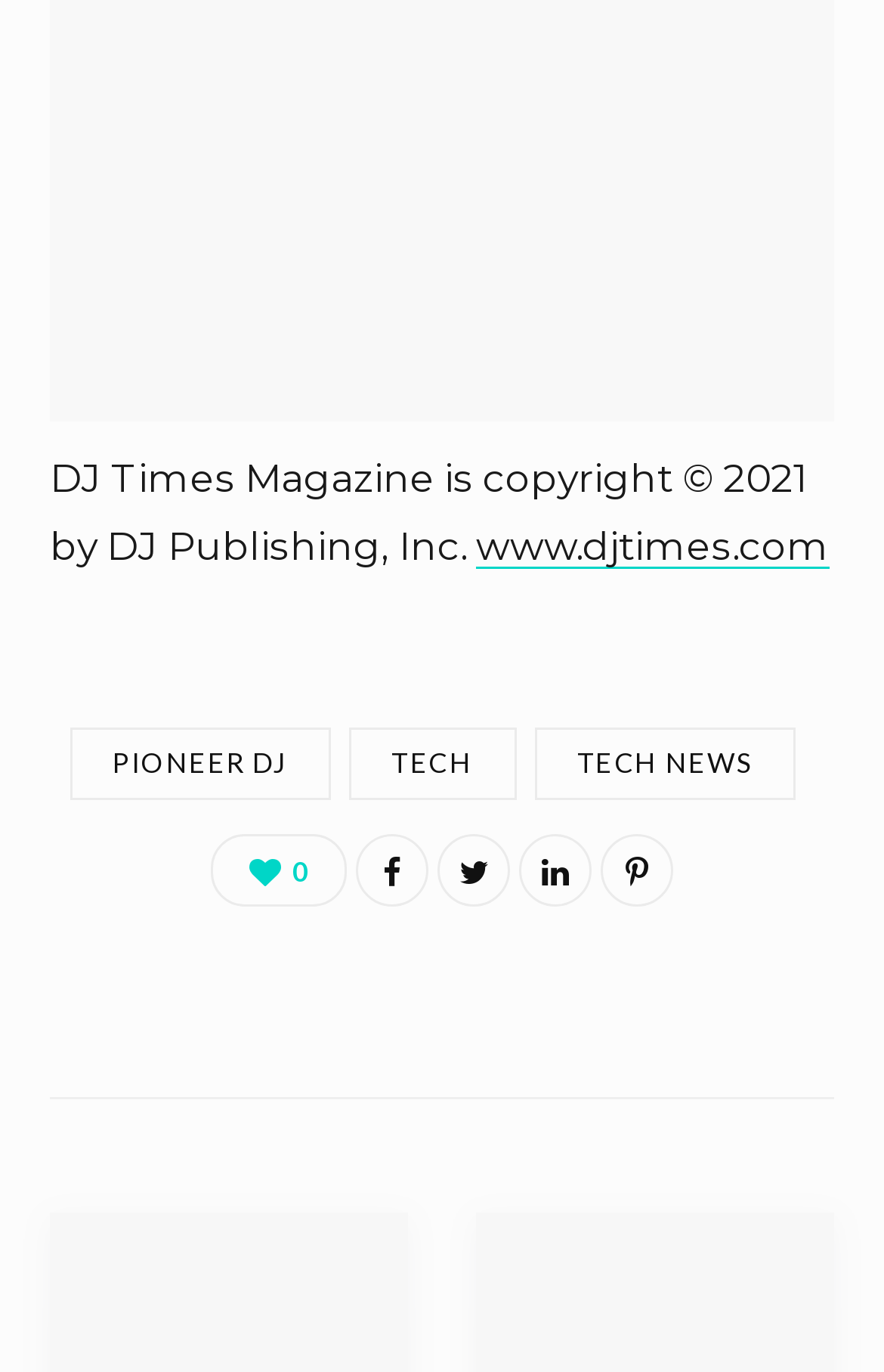Please identify the bounding box coordinates of the region to click in order to complete the task: "search for something". The coordinates must be four float numbers between 0 and 1, specified as [left, top, right, bottom].

[0.238, 0.609, 0.392, 0.662]